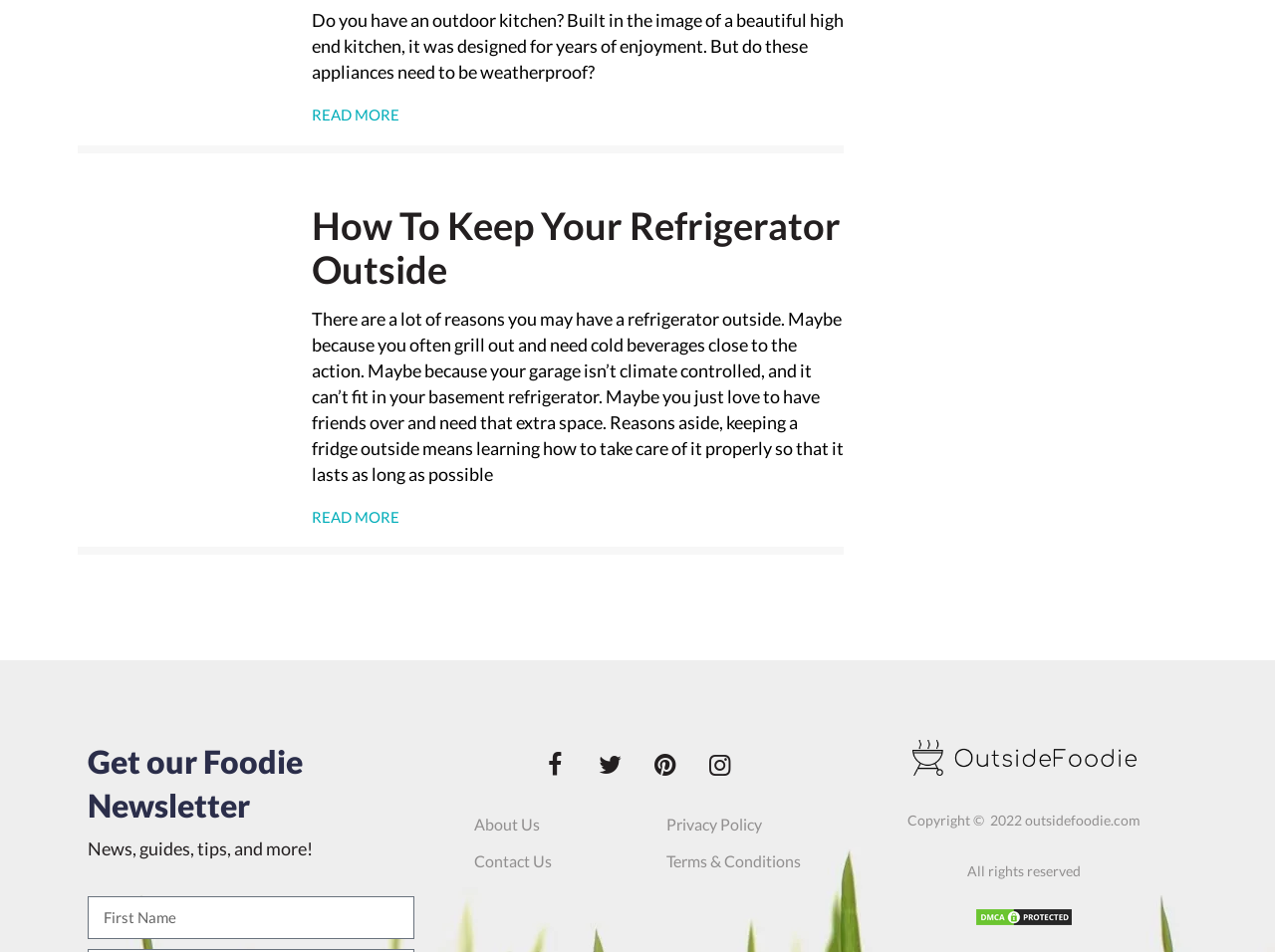Use one word or a short phrase to answer the question provided: 
What social media platforms are available?

Facebook, Twitter, Instagram, Pinterest